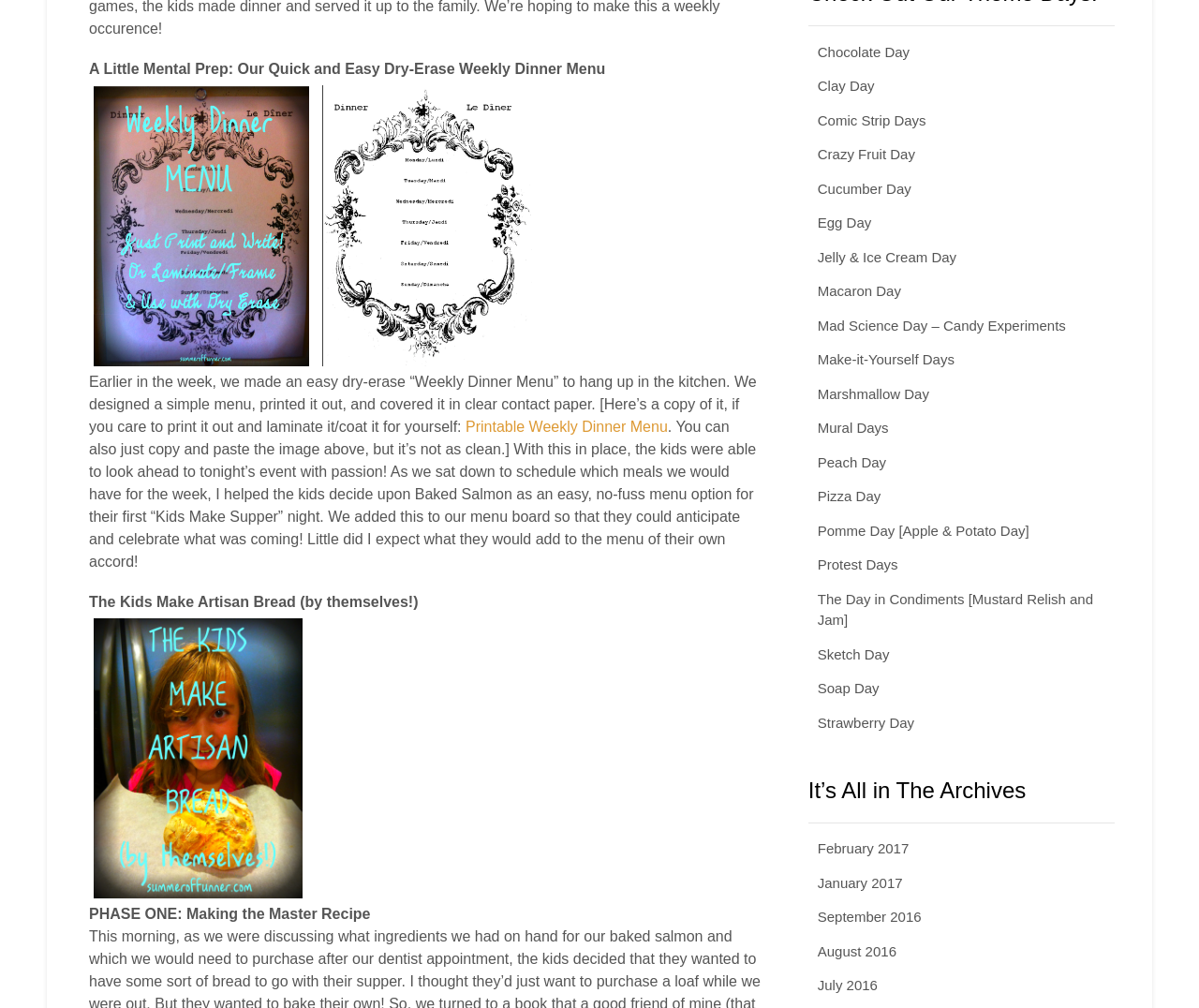Can you find the bounding box coordinates for the element that needs to be clicked to execute this instruction: "Click the image above the 'A Little Mental Prep: Our Quick and Easy Dry-Erase Weekly Dinner Menu' text"? The coordinates should be given as four float numbers between 0 and 1, i.e., [left, top, right, bottom].

[0.074, 0.08, 0.262, 0.368]